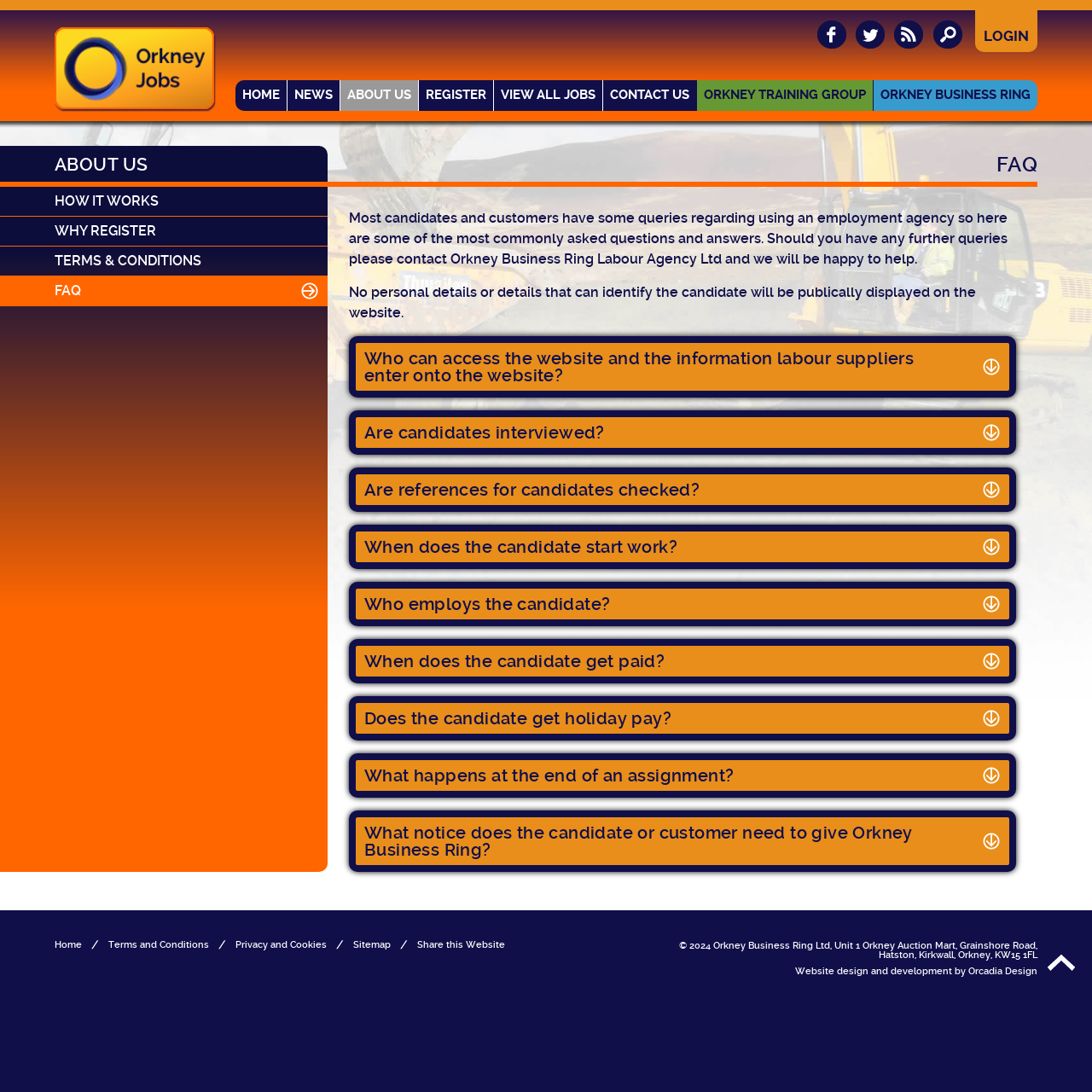What is the purpose of Orkney Jobs?
We need a detailed and exhaustive answer to the question. Please elaborate.

Based on the webpage, it appears that Orkney Jobs is a job searching platform where candidates can search and apply for jobs, and employers can post job openings. The FAQ section provides answers to common questions about using the platform.